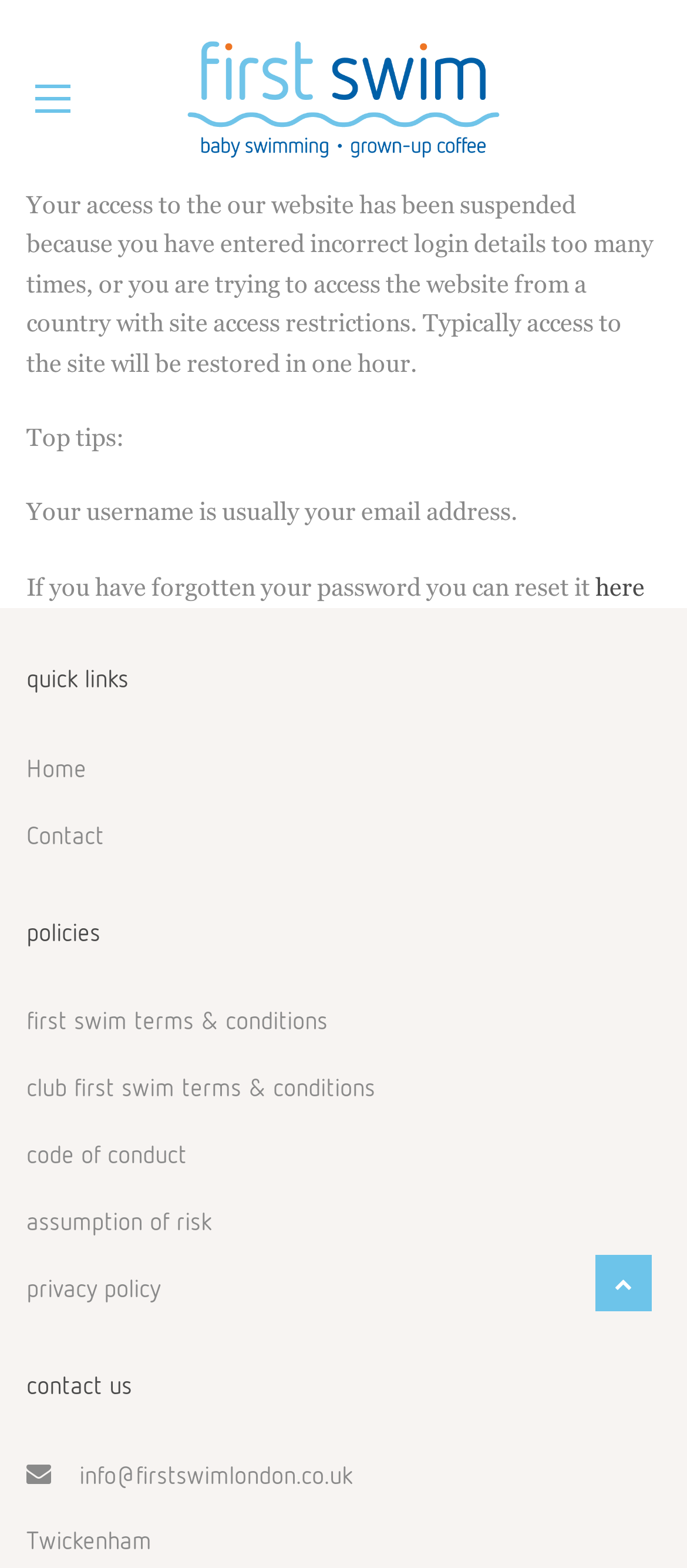Please provide a detailed answer to the question below by examining the image:
What is the email address for contact?

The webpage provides a contact section which includes an email address, info@firstswimlondon.co.uk, for users to reach out.